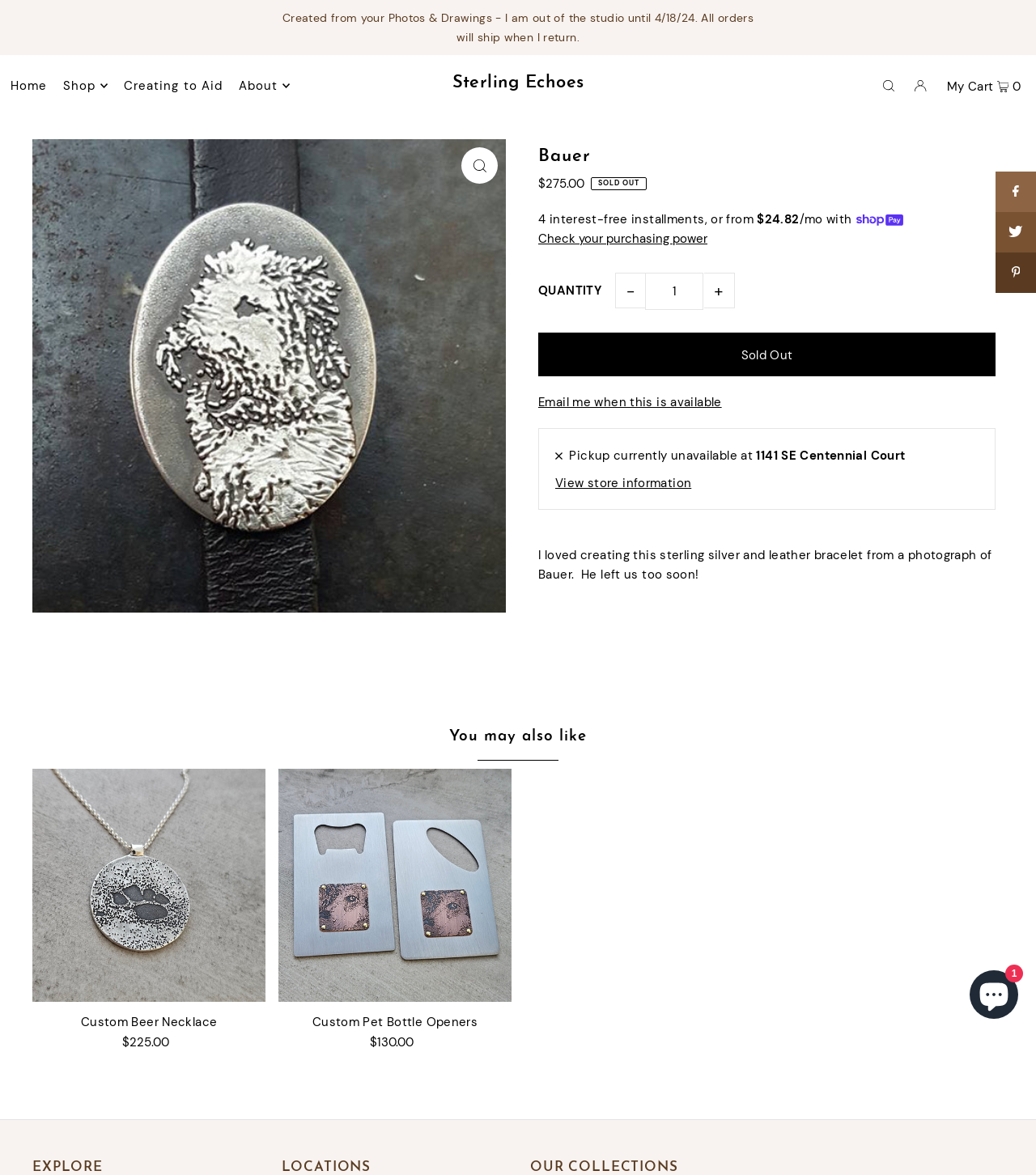What is the name of the product below the Bauer bracelet?
Please use the visual content to give a single word or phrase answer.

Custom Beer Necklace